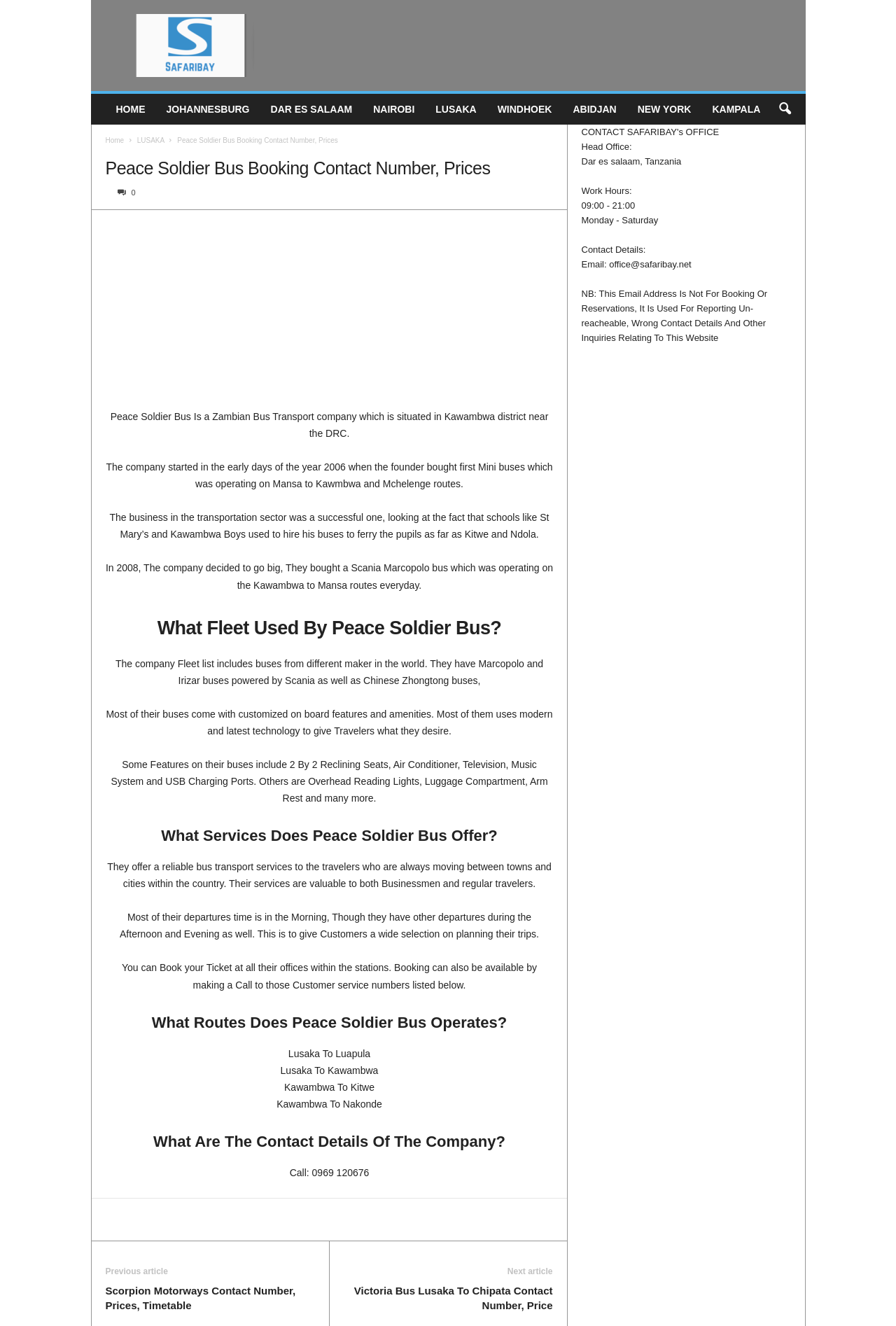Please identify the bounding box coordinates of the element I should click to complete this instruction: 'Click on the search icon'. The coordinates should be given as four float numbers between 0 and 1, like this: [left, top, right, bottom].

[0.858, 0.071, 0.893, 0.094]